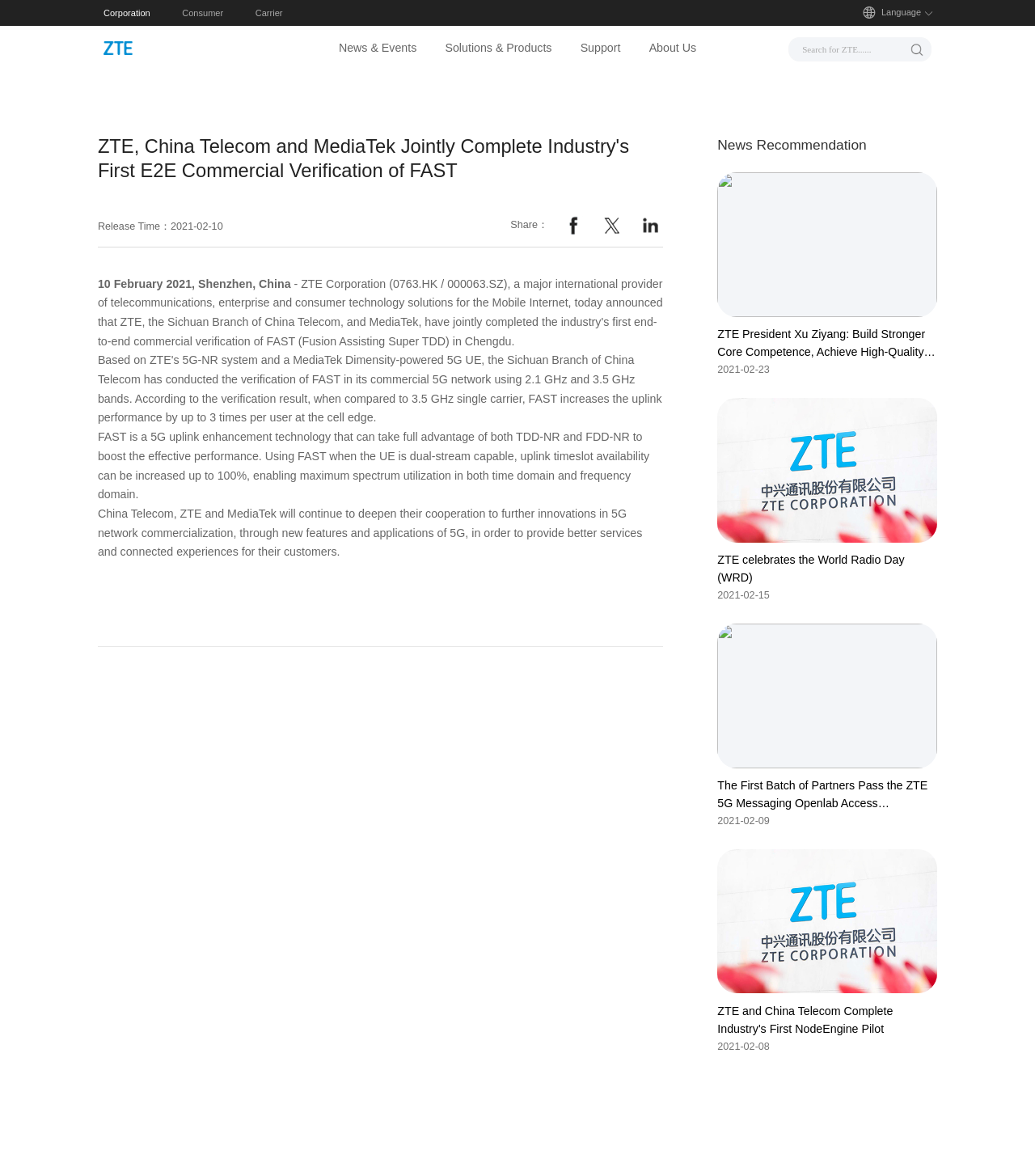How many social media sharing options are available?
Answer the question with as much detail as you can, using the image as a reference.

I counted the number of social media sharing options by looking at the 'Share：' text element and the three generic elements (facebook, twitter, linkedin) that follow it. Each of these generic elements has an image, indicating a social media platform.